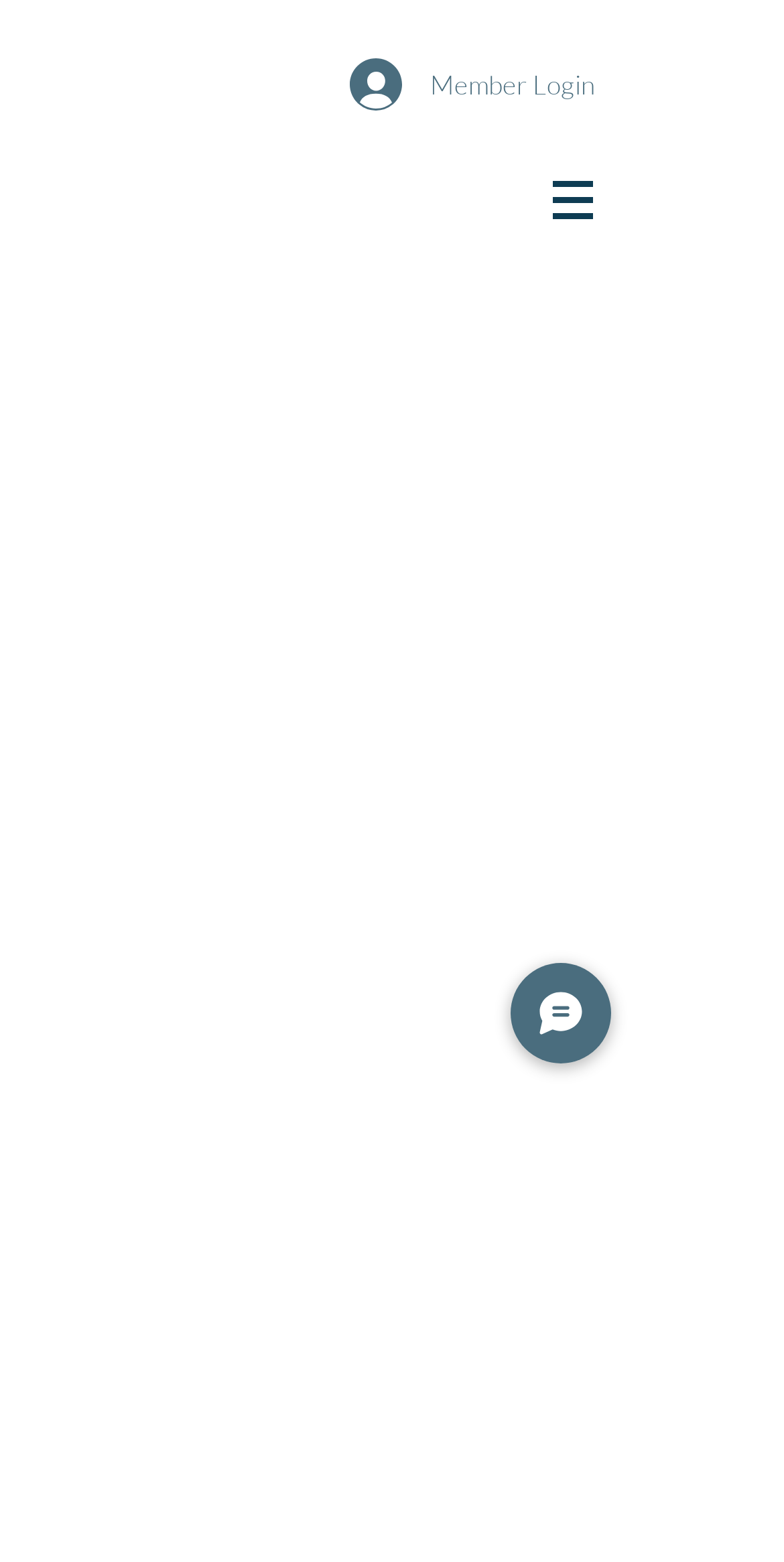Using the given element description, provide the bounding box coordinates (top-left x, top-left y, bottom-right x, bottom-right y) for the corresponding UI element in the screenshot: Member Login

[0.41, 0.03, 0.795, 0.079]